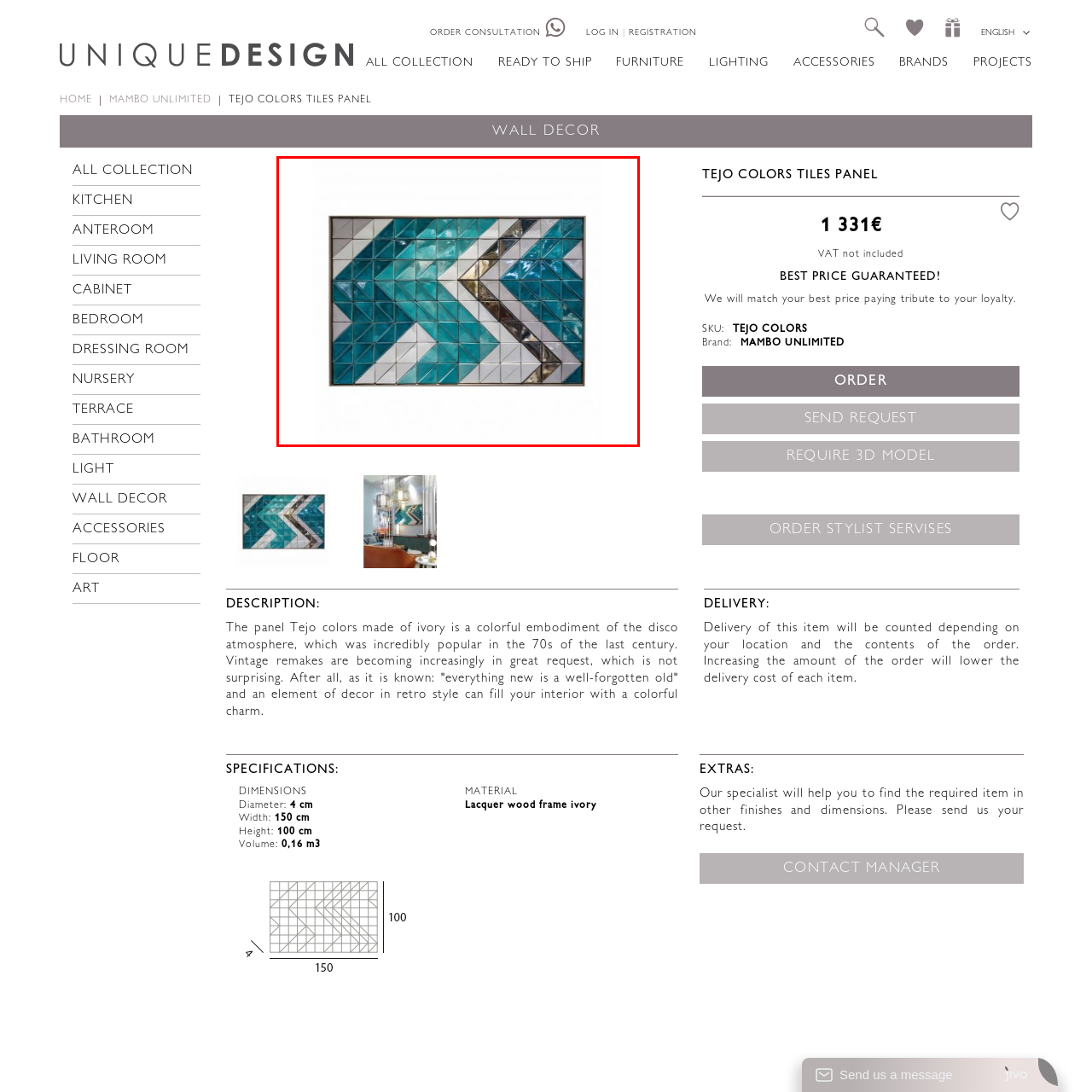Where can the Tejo Colors Tiles Panel be used?
Study the area inside the red bounding box in the image and answer the question in detail.

According to the caption, the panel is an excellent choice for enhancing spaces like living rooms, kitchens, or commercial interiors, suggesting that it can be used in these areas to add a vibrant touch.